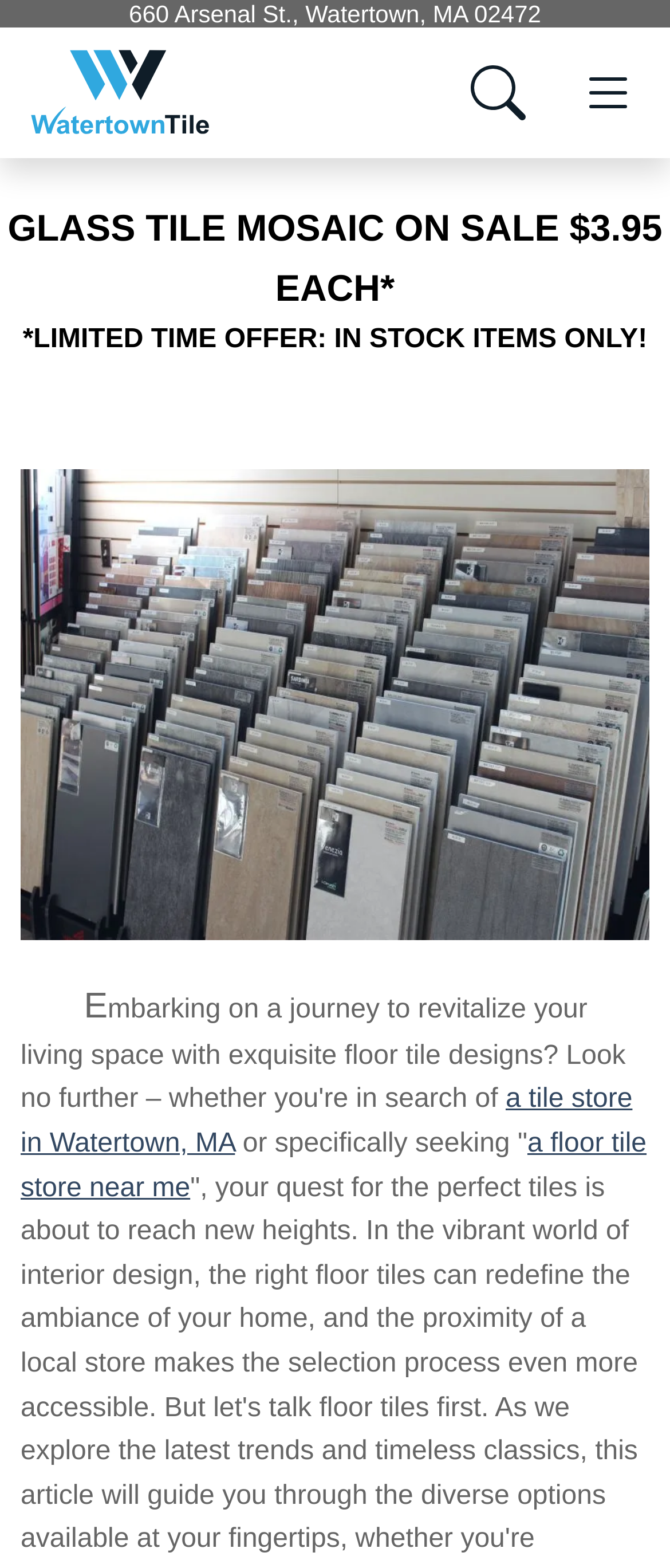What is the theme of the image on the page?
Give a detailed and exhaustive answer to the question.

I found the theme of the image by looking at the image element that says 'Floor Tiles: Trends, Tips, and Transformations', which indicates that the image is related to floor tiles.